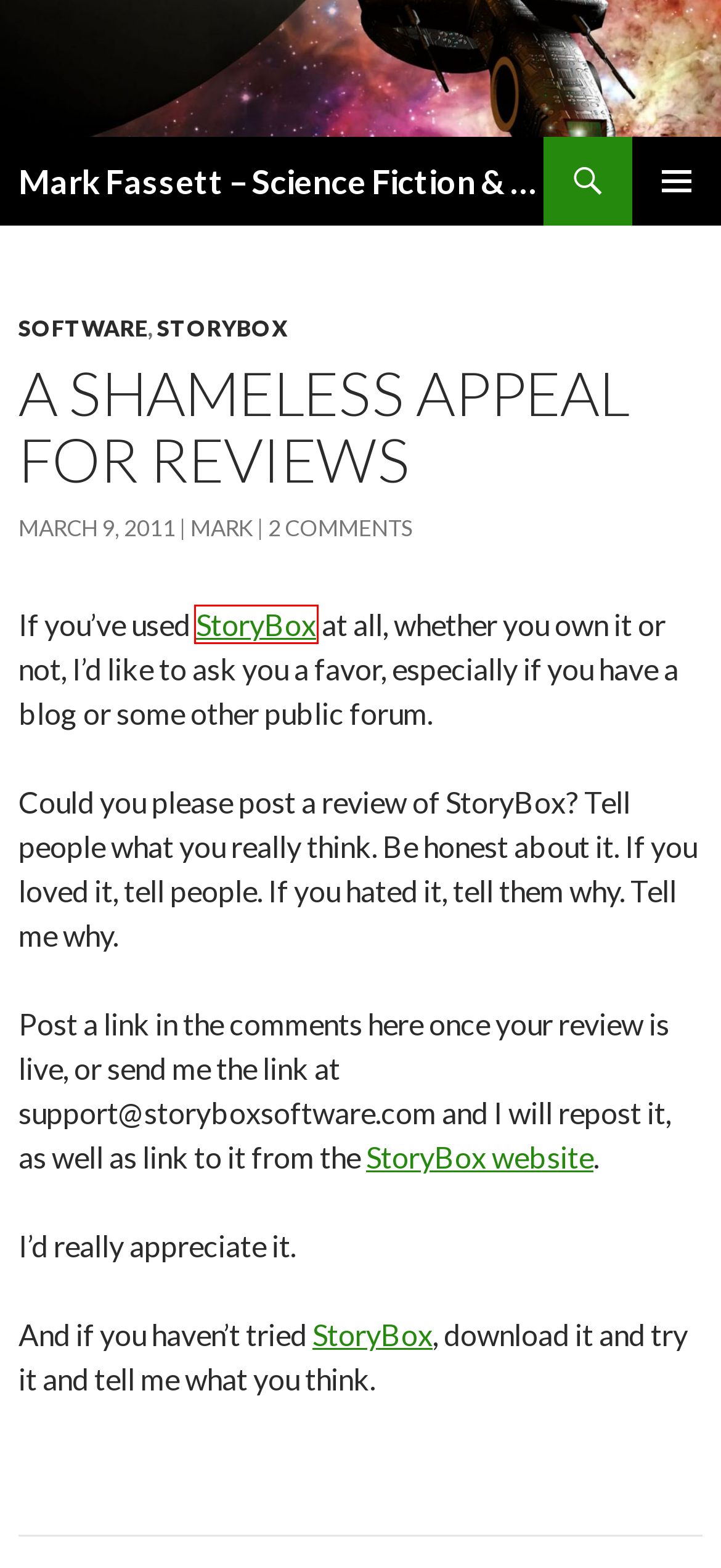You are given a screenshot of a webpage with a red rectangle bounding box. Choose the best webpage description that matches the new webpage after clicking the element in the bounding box. Here are the candidates:
A. StoryBox | Mark Fassett – Science Fiction & Fantasy Author
B. Fragments | Mark Fassett – Science Fiction & Fantasy Author
C. StoryBox Novel Writing Software
D. StoryBox 1.3.103 Released | Mark Fassett – Science Fiction & Fantasy Author
E. Grim Repo (Grim Repo Files #1) | Mark Fassett – Science Fiction & Fantasy Author
F. The Sacrifice of Mendleson Moony | Mark Fassett – Science Fiction & Fantasy Author
G. Software | Mark Fassett – Science Fiction & Fantasy Author
H. Mark Fassett – Science Fiction & Fantasy Author

C